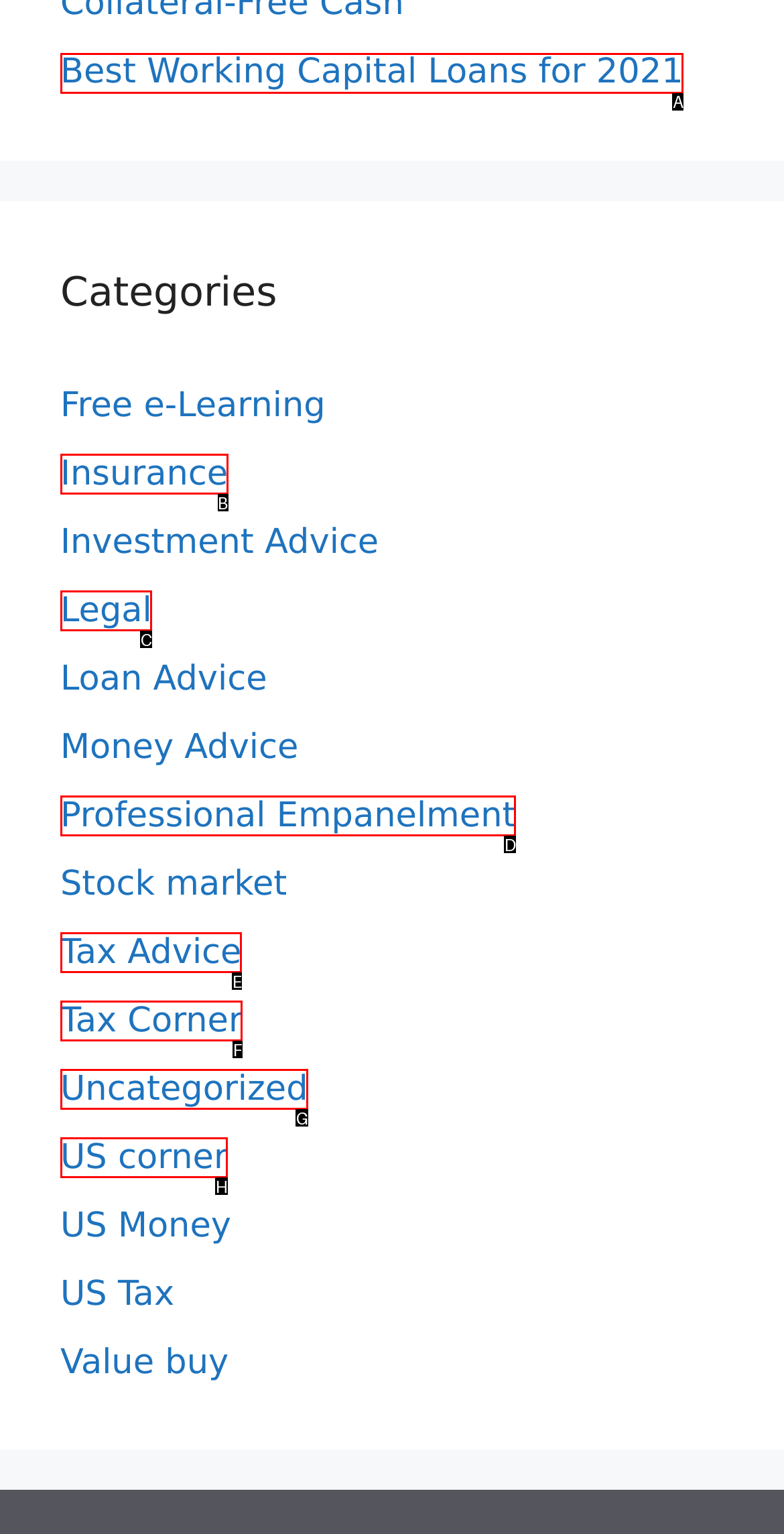Determine which option matches the element description: Legal
Answer using the letter of the correct option.

C